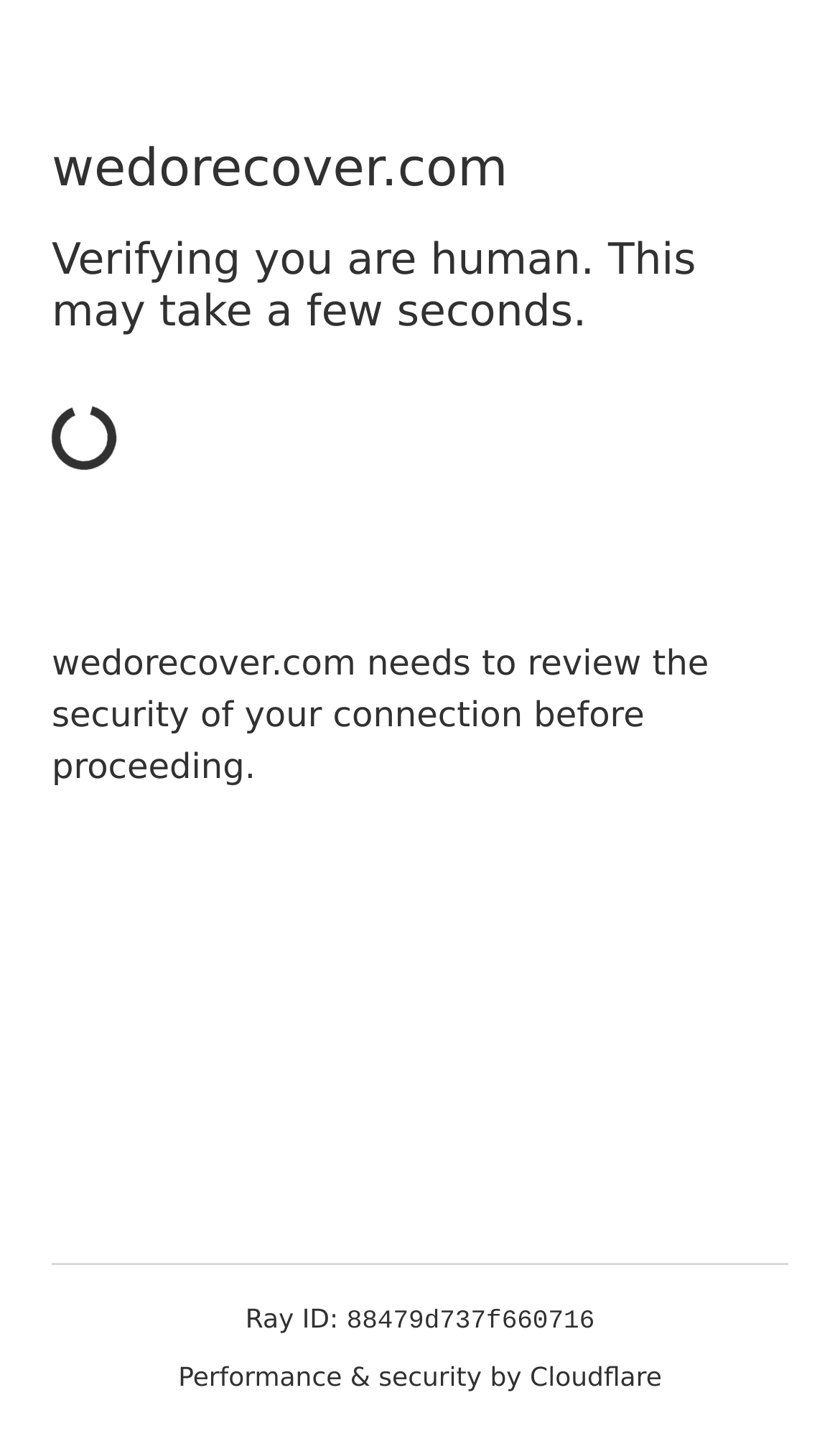Consider the image and give a detailed and elaborate answer to the question: 
What is the domain of the website?

The domain of the website is wedorecover.com, as indicated by the heading 'wedorecover.com' at the top of the page.